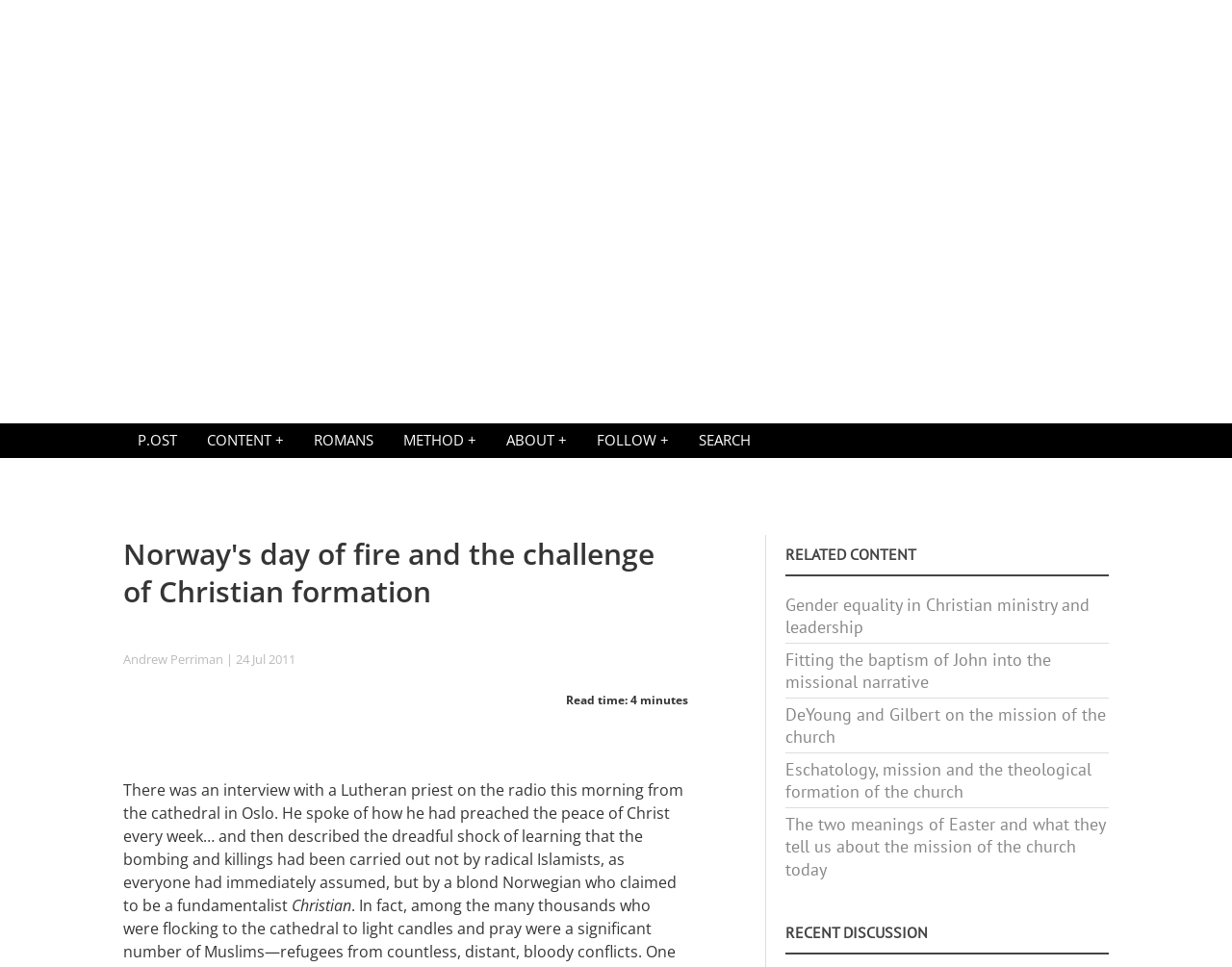Please extract the title of the webpage.

Norway's day of fire and the challenge of Christian formation